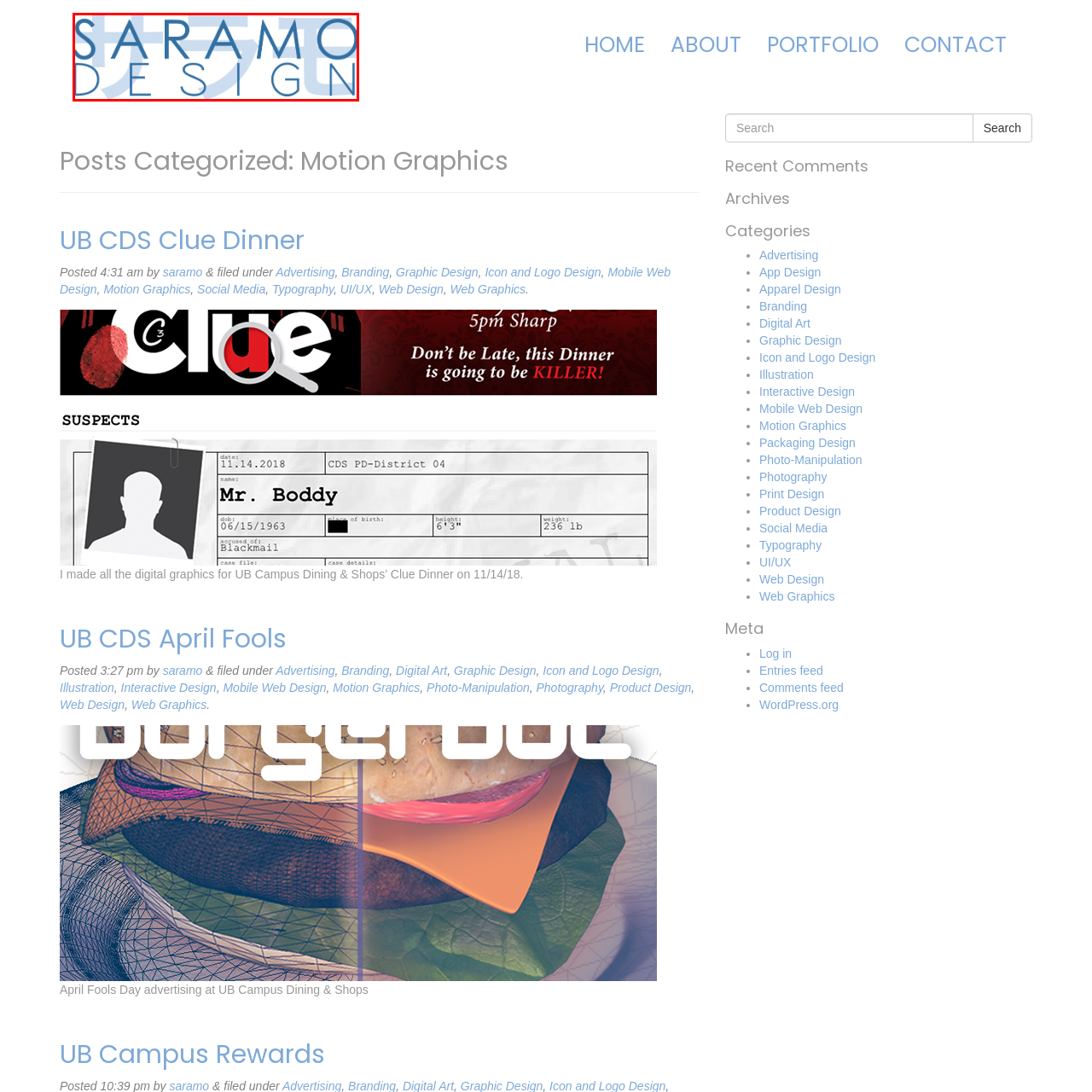Craft an in-depth description of the visual elements captured within the red box.

The image features the logo of SARAMO DESIGN, showcasing a modern and artistic typographic design. The name "SARAMO" is prominently displayed in a bold, stylized font, while "DESIGN" is presented in a slightly smaller size beneath it, emphasizing the branding's focus on creativity and professionalism. The use of a clean blue color palette conveys a sense of trust and sophistication, characteristic of a design-oriented business. This logo represents the identity of SARAMO DESIGN, a company known for its work in motion graphics and various design services, as highlighted on their webpage. The overall aesthetic reflects a contemporary approach, likely aimed at attracting clients in need of innovative design solutions.